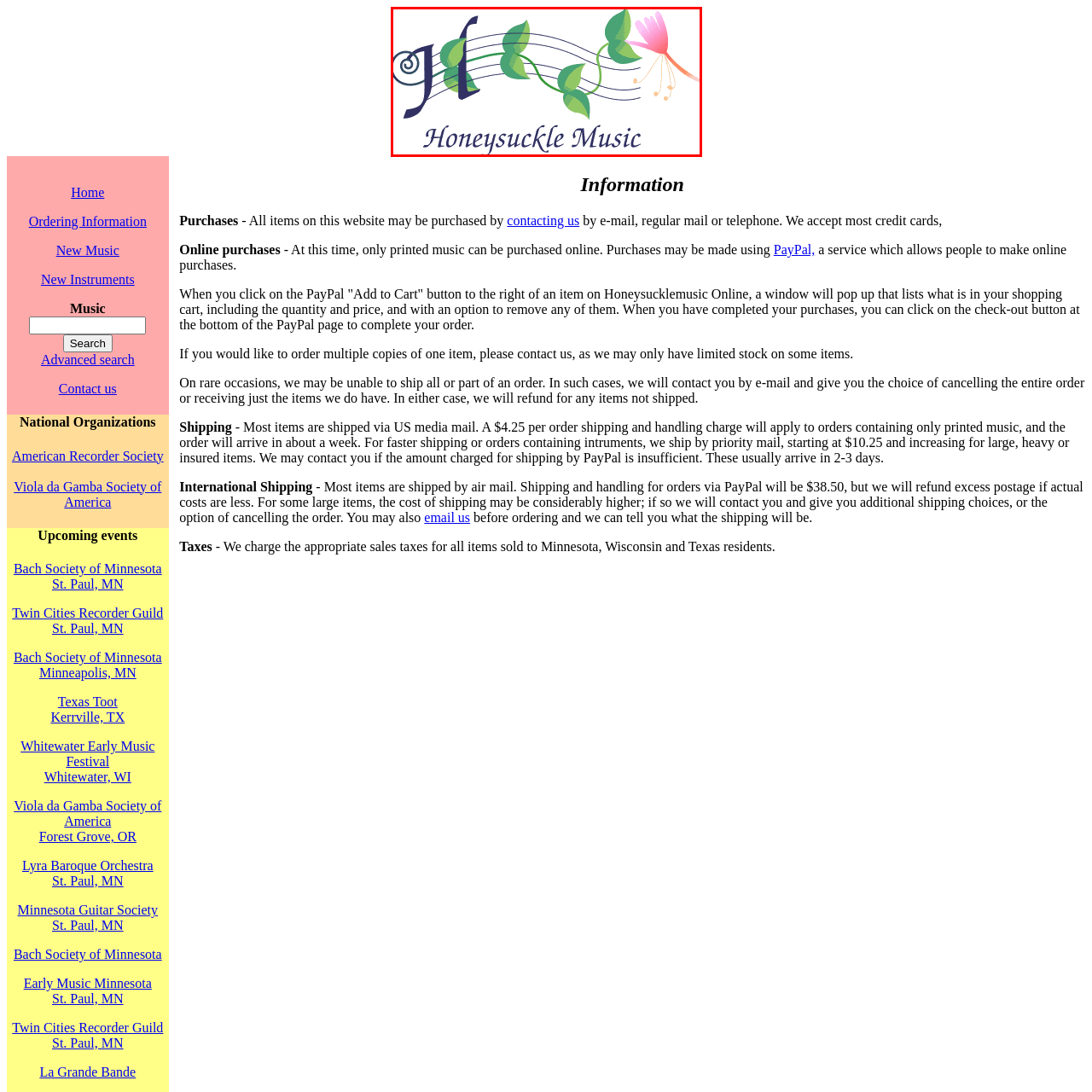What color is the honeysuckle flower?
Look at the image section surrounded by the red bounding box and provide a concise answer in one word or phrase.

Pink